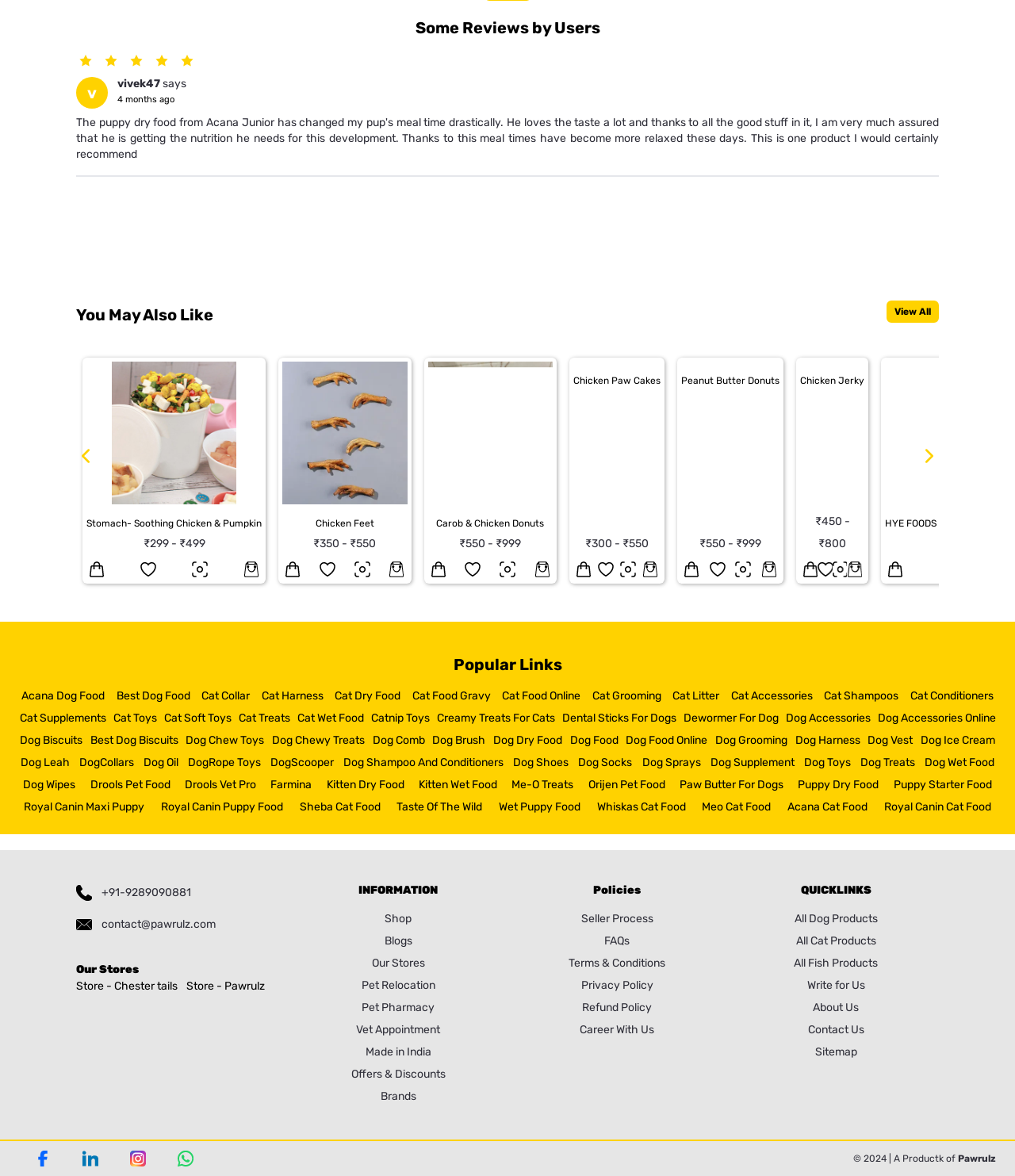Please give a one-word or short phrase response to the following question: 
What is the price range of Stomach-Soothing Chicken & Pumpkin?

₹299 - ₹499